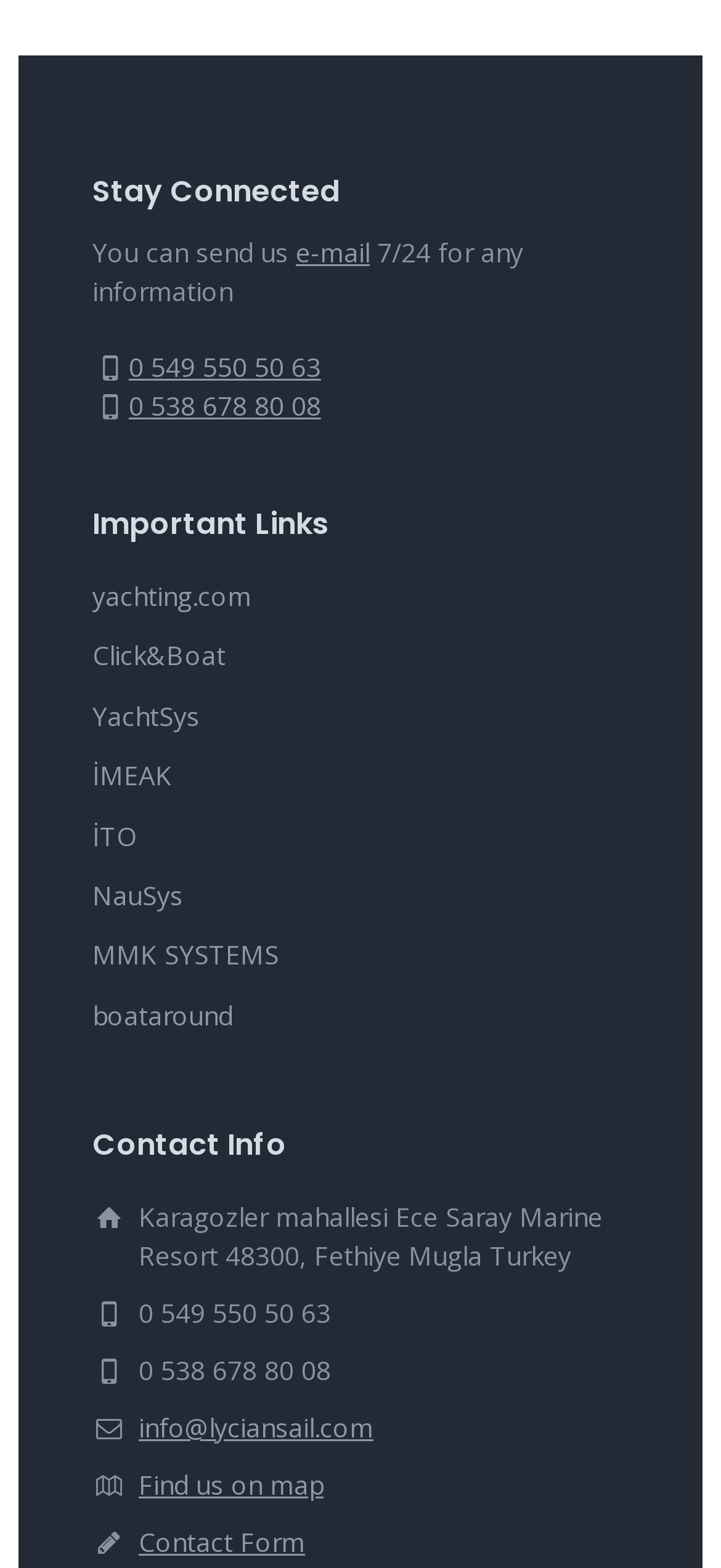Please determine the bounding box coordinates for the element that should be clicked to follow these instructions: "Fill out the contact form".

[0.192, 0.972, 0.423, 0.994]